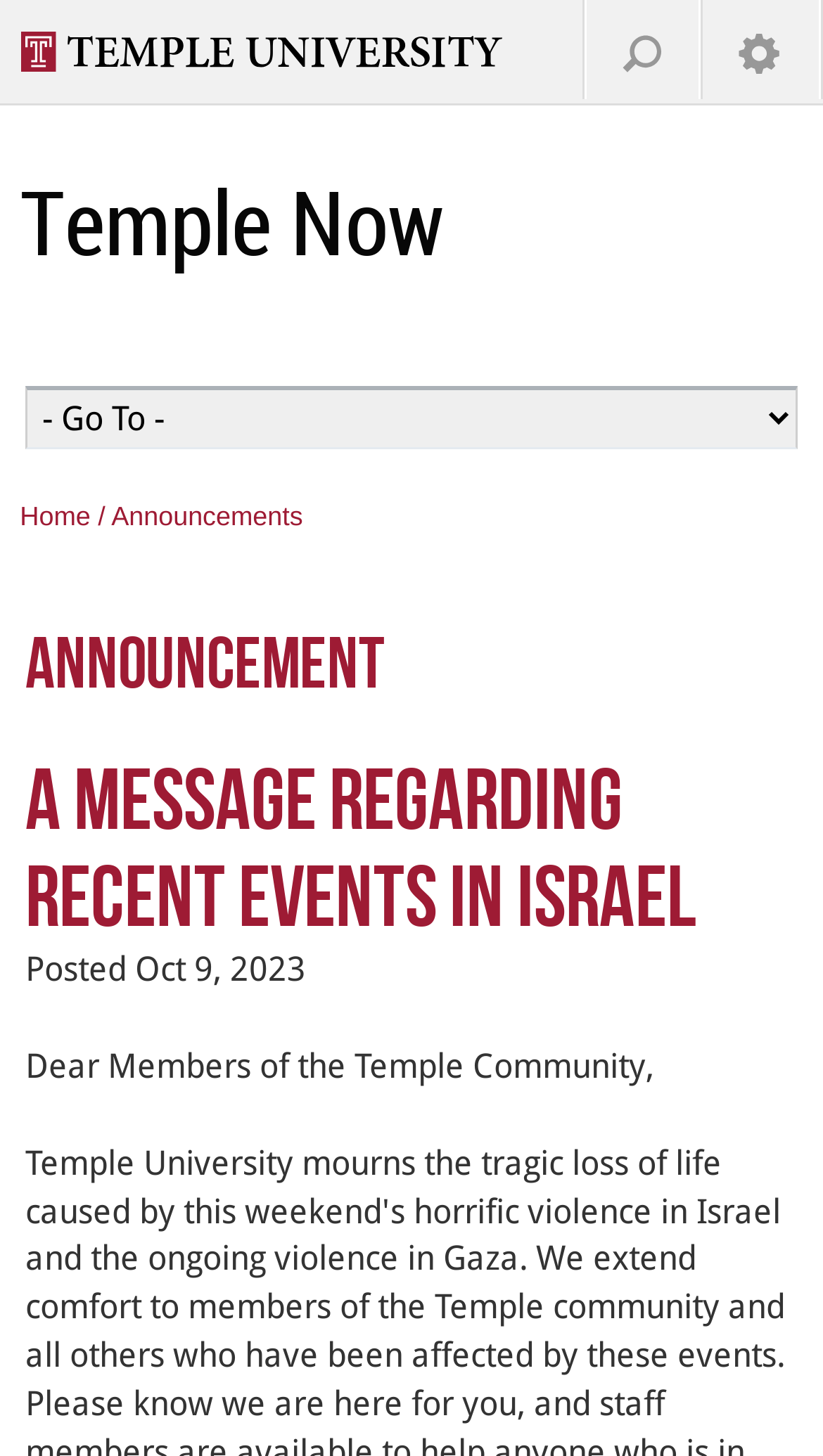What is the date of the posted message?
Please answer the question with as much detail as possible using the screenshot.

I found a static text 'Posted Oct 9, 2023', which indicates the date when the message was posted.